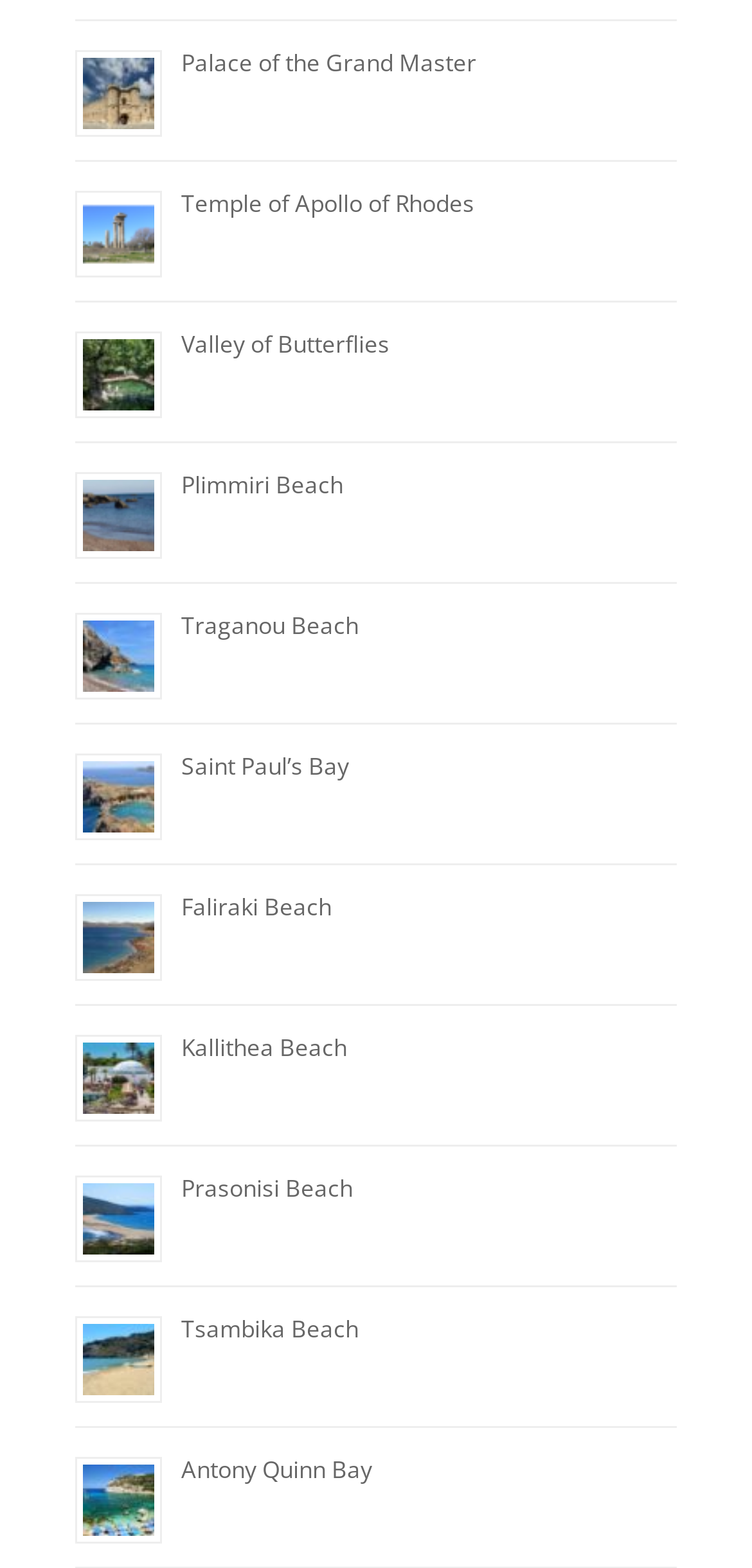Using the description "Temple of Apollo of Rhodes", locate and provide the bounding box of the UI element.

[0.241, 0.12, 0.631, 0.141]